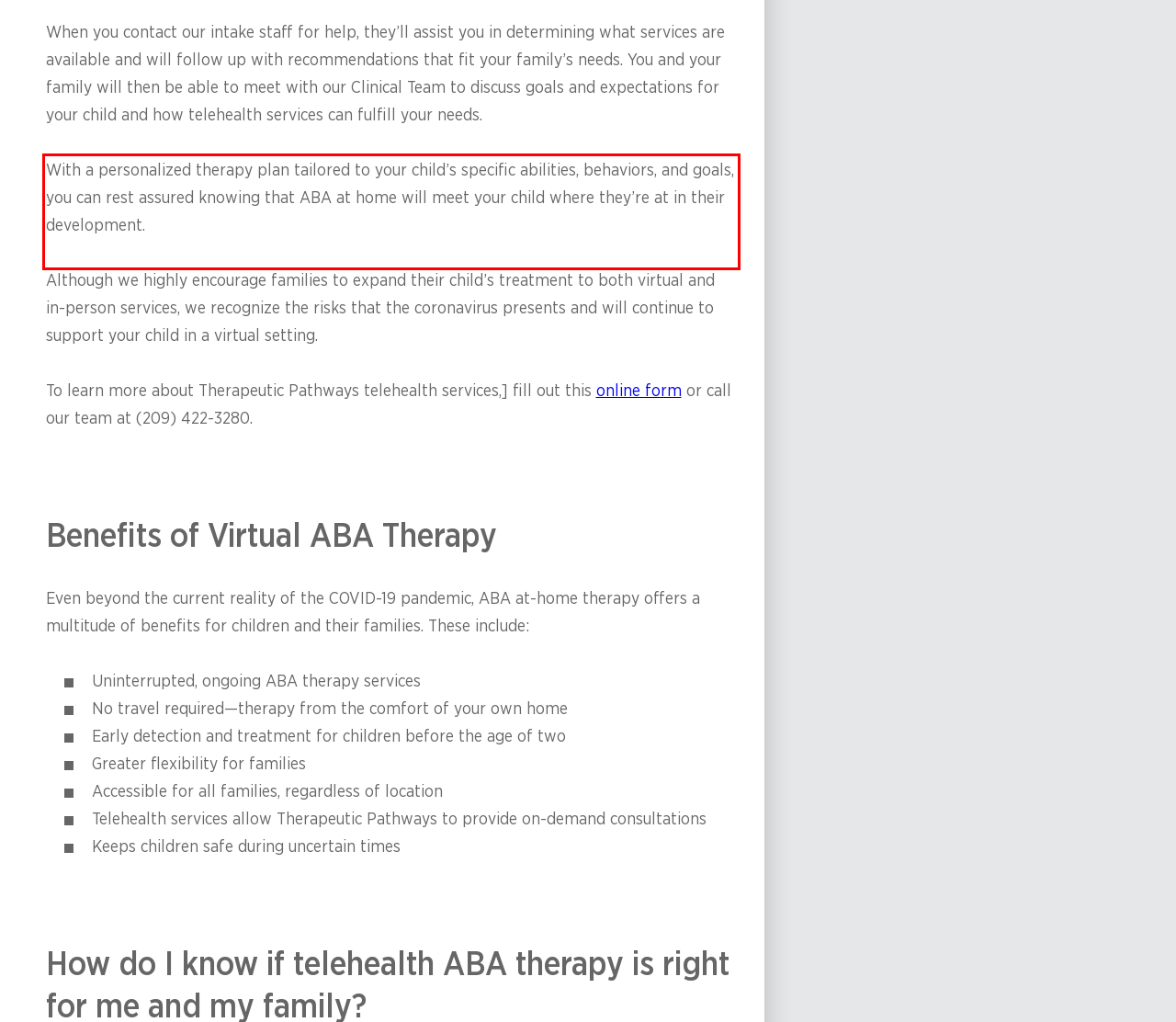You are provided with a screenshot of a webpage that includes a red bounding box. Extract and generate the text content found within the red bounding box.

With a personalized therapy plan tailored to your child’s specific abilities, behaviors, and goals, you can rest assured knowing that ABA at home will meet your child where they’re at in their development.